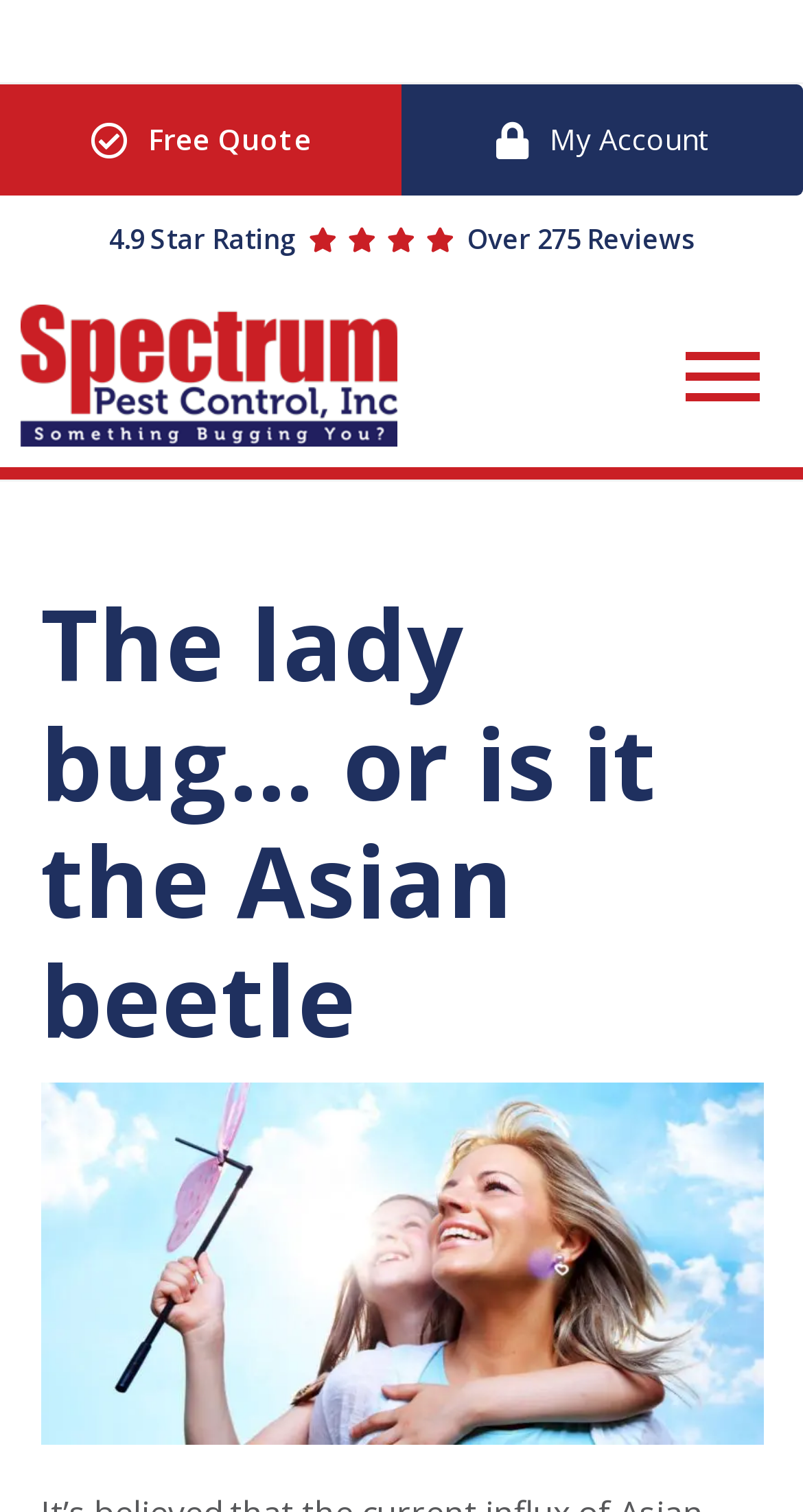Using the image as a reference, answer the following question in as much detail as possible:
What is the topic of the main article on the webpage?

I found the topic of the main article by looking at the heading of the webpage, which says 'The lady bug… or is it the Asian beetle', indicating that the article is about the Asian lady beetle.